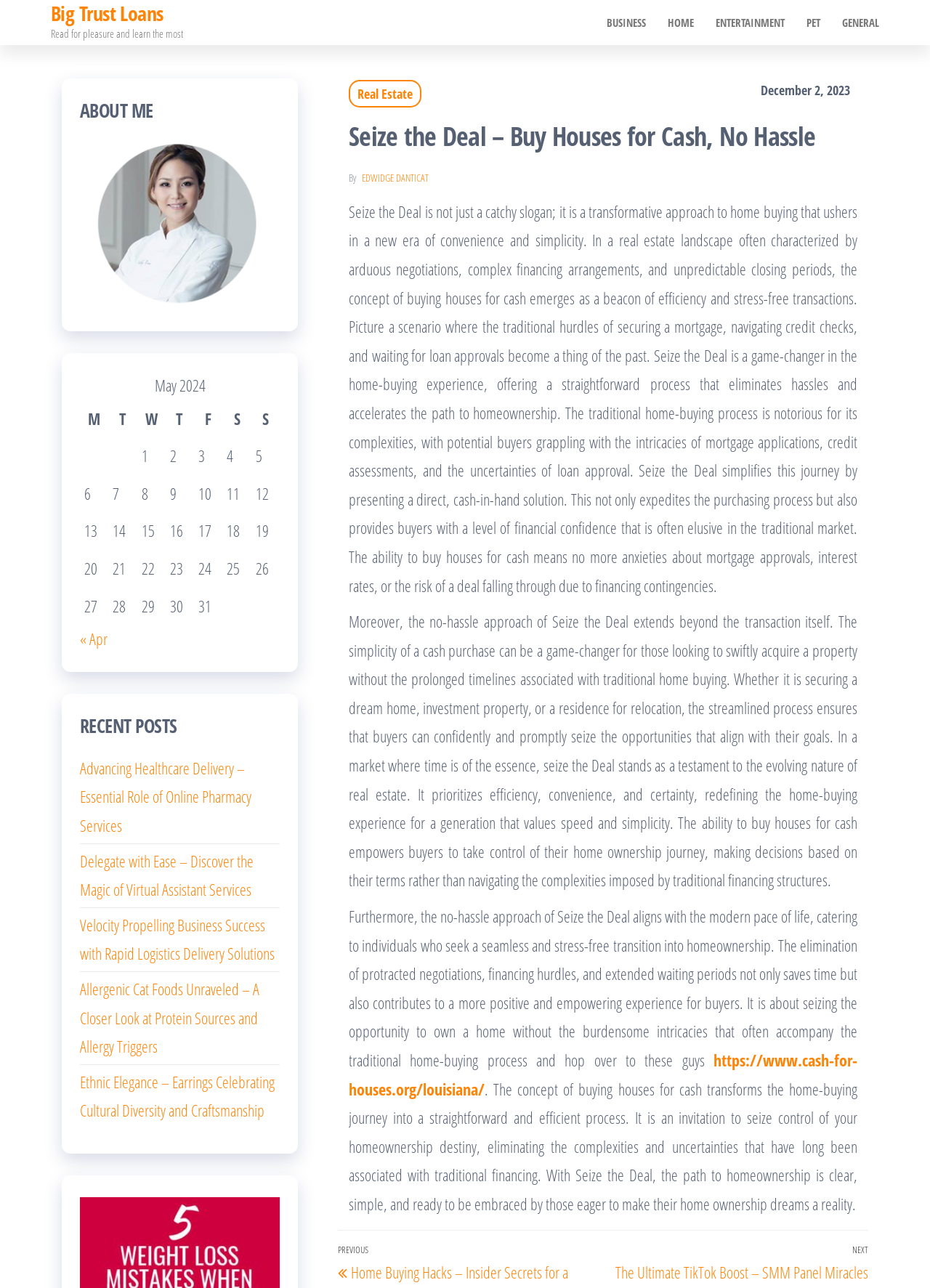Identify the bounding box coordinates of the element that should be clicked to fulfill this task: "Click on BUSINESS". The coordinates should be provided as four float numbers between 0 and 1, i.e., [left, top, right, bottom].

[0.641, 0.001, 0.706, 0.034]